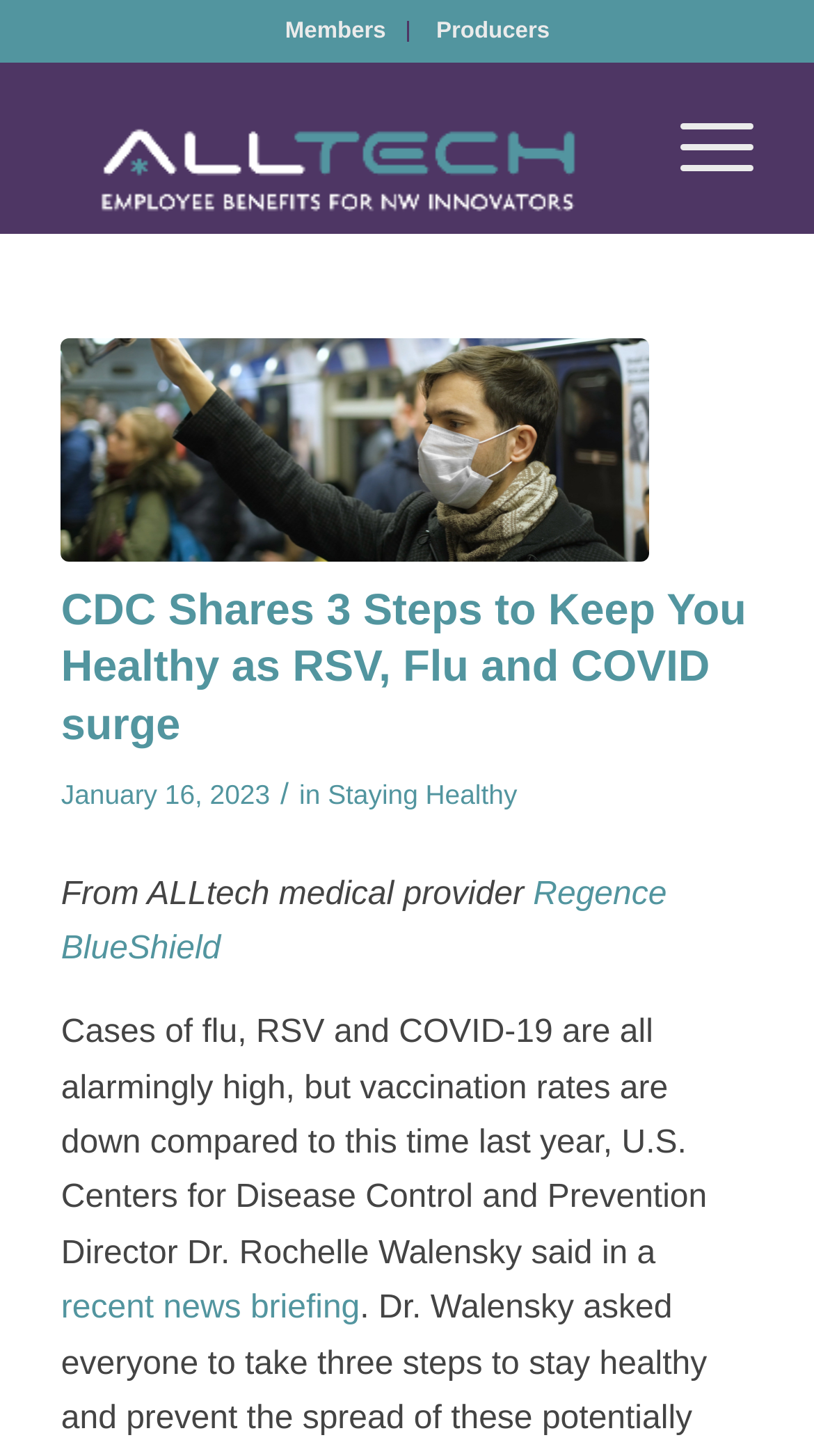Predict the bounding box coordinates of the area that should be clicked to accomplish the following instruction: "Click on Regence BlueShield". The bounding box coordinates should consist of four float numbers between 0 and 1, i.e., [left, top, right, bottom].

[0.075, 0.602, 0.819, 0.664]